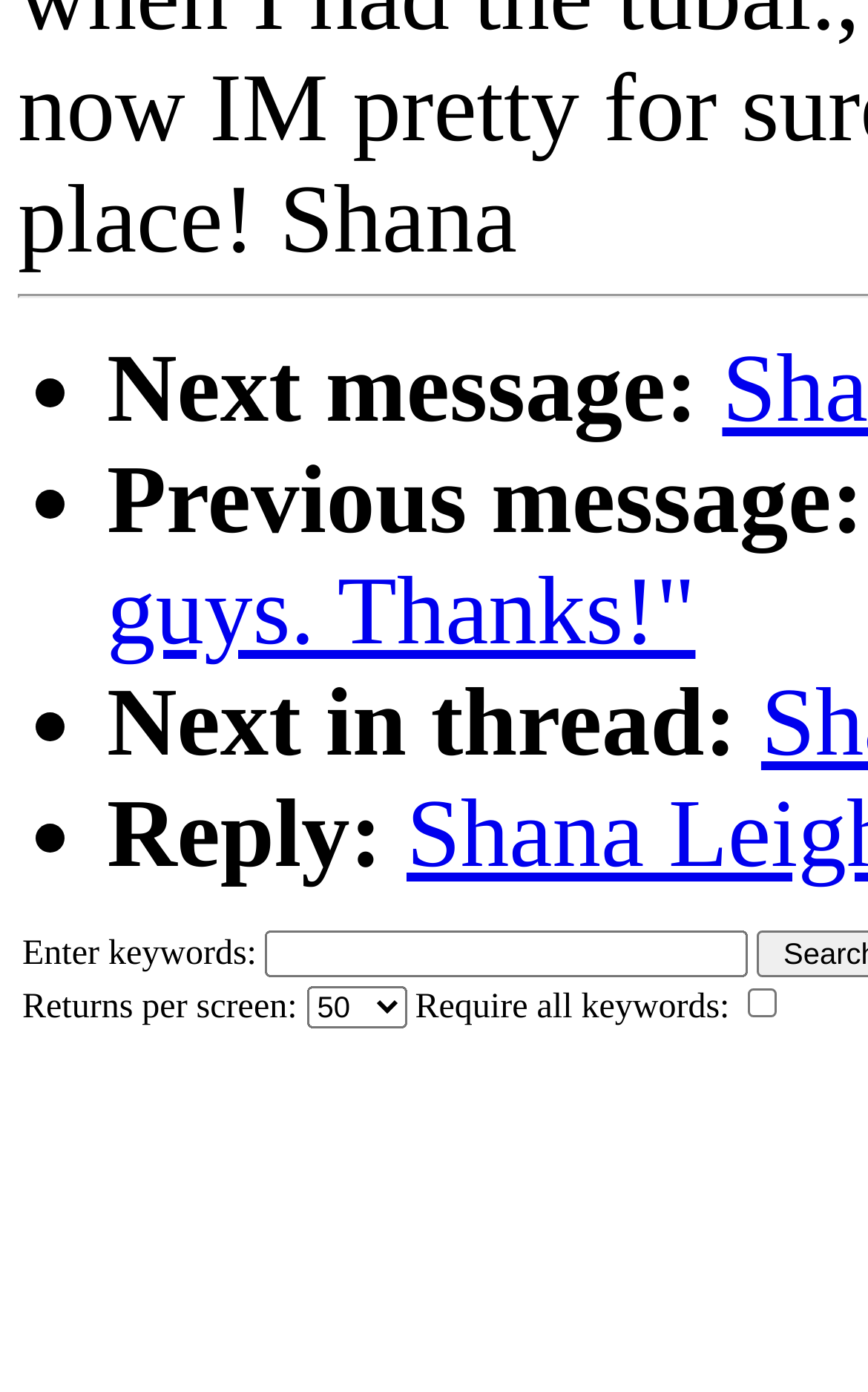How many input fields are there? Analyze the screenshot and reply with just one word or a short phrase.

2